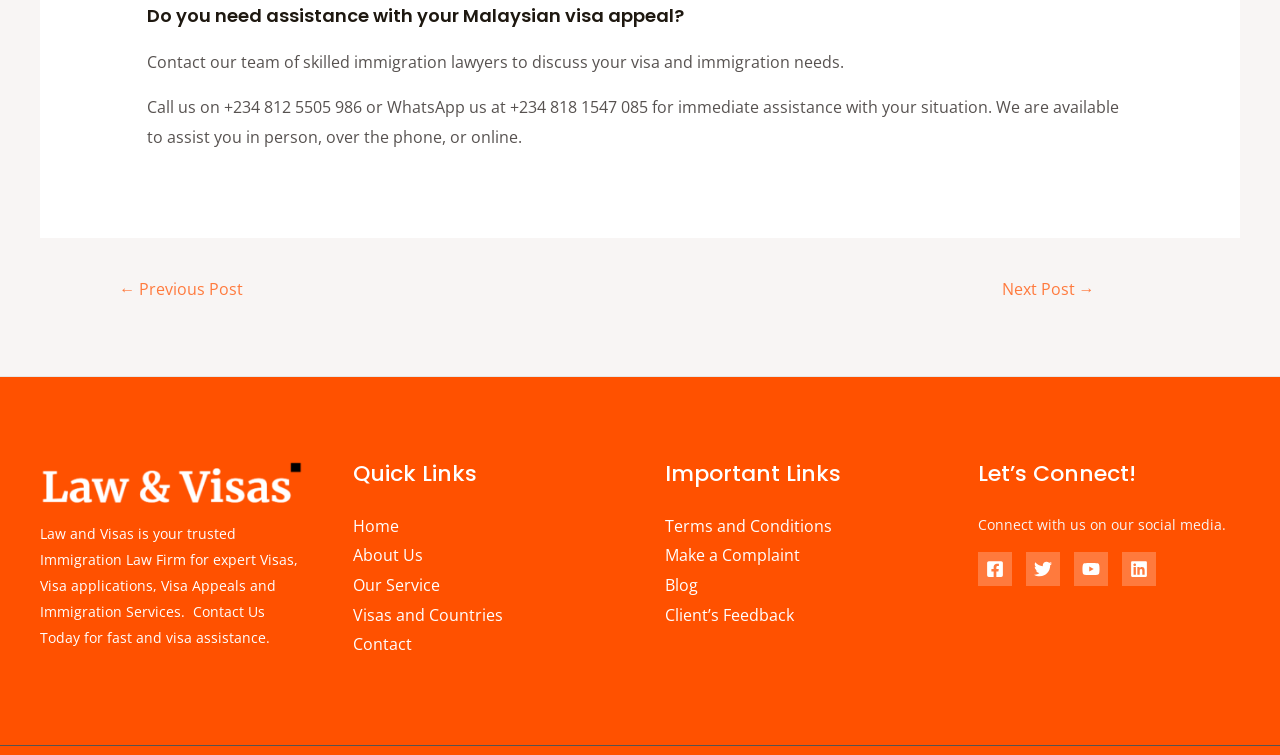Could you specify the bounding box coordinates for the clickable section to complete the following instruction: "Go to the previous post"?

[0.074, 0.361, 0.209, 0.41]